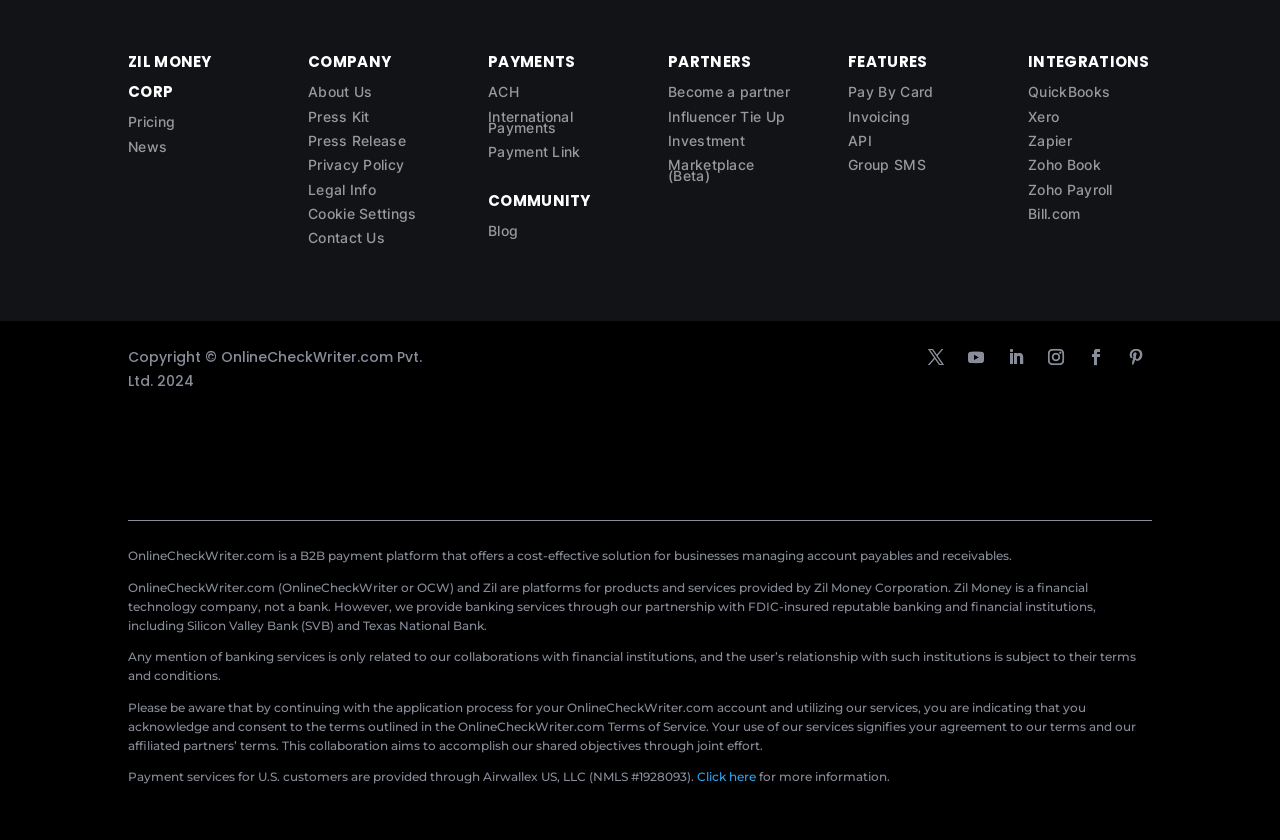Could you indicate the bounding box coordinates of the region to click in order to complete this instruction: "Learn about ACH payments".

[0.381, 0.101, 0.405, 0.12]